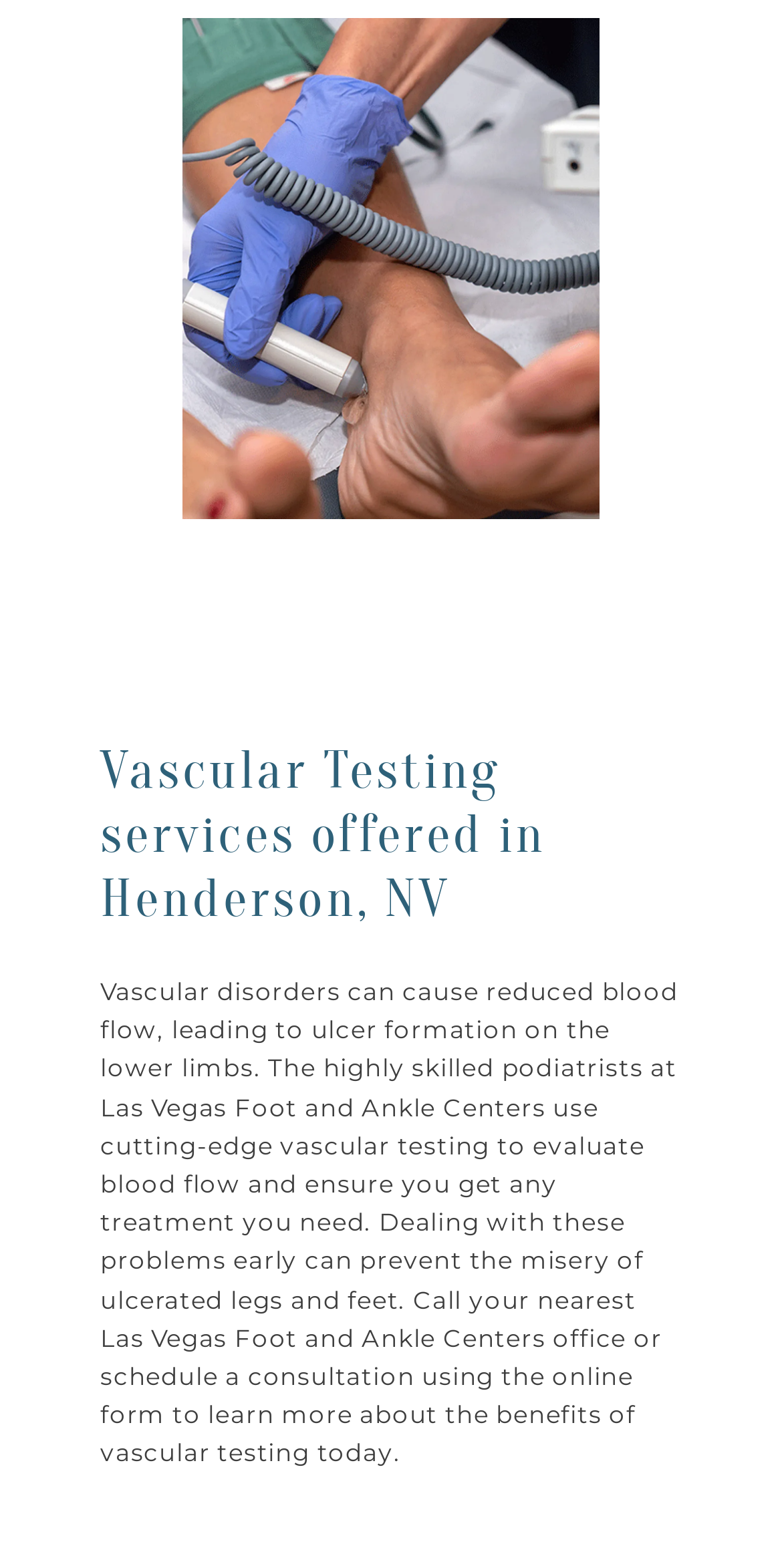Given the element description "Contact" in the screenshot, predict the bounding box coordinates of that UI element.

[0.154, 0.509, 0.391, 0.546]